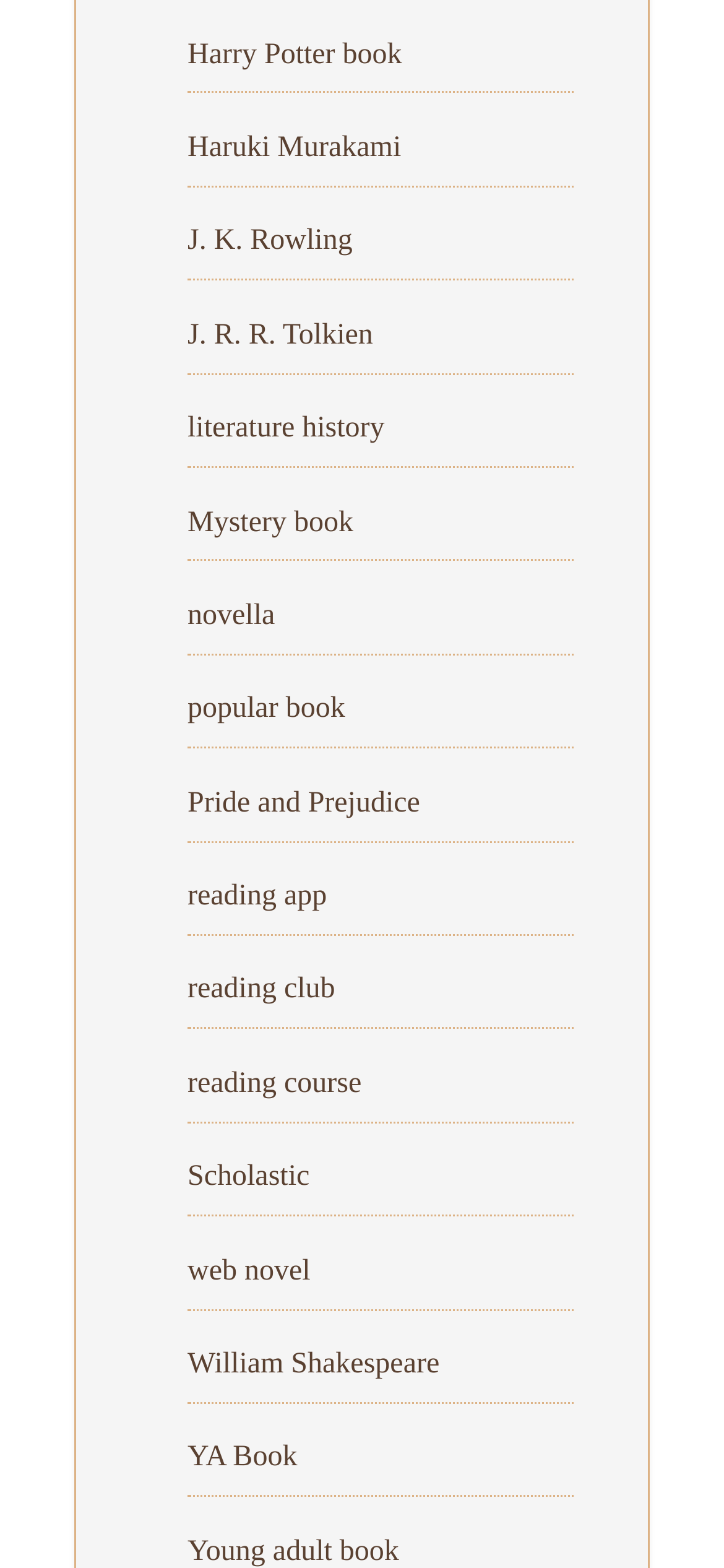Please determine the bounding box coordinates of the element's region to click for the following instruction: "Open reading app".

[0.259, 0.561, 0.451, 0.582]